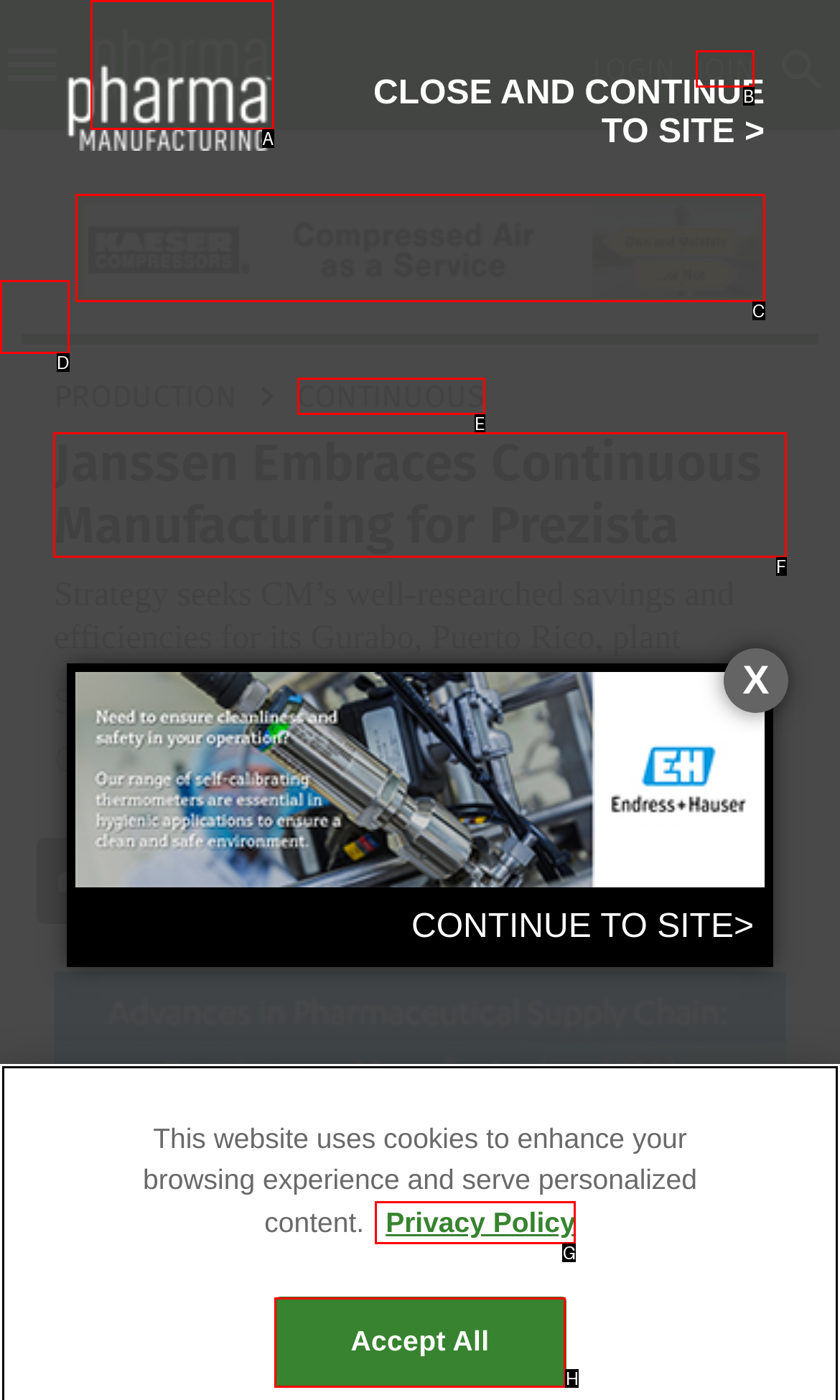Given the instruction: Read the article Janssen Embraces Continuous Manufacturing for Prezista, which HTML element should you click on?
Answer with the letter that corresponds to the correct option from the choices available.

F